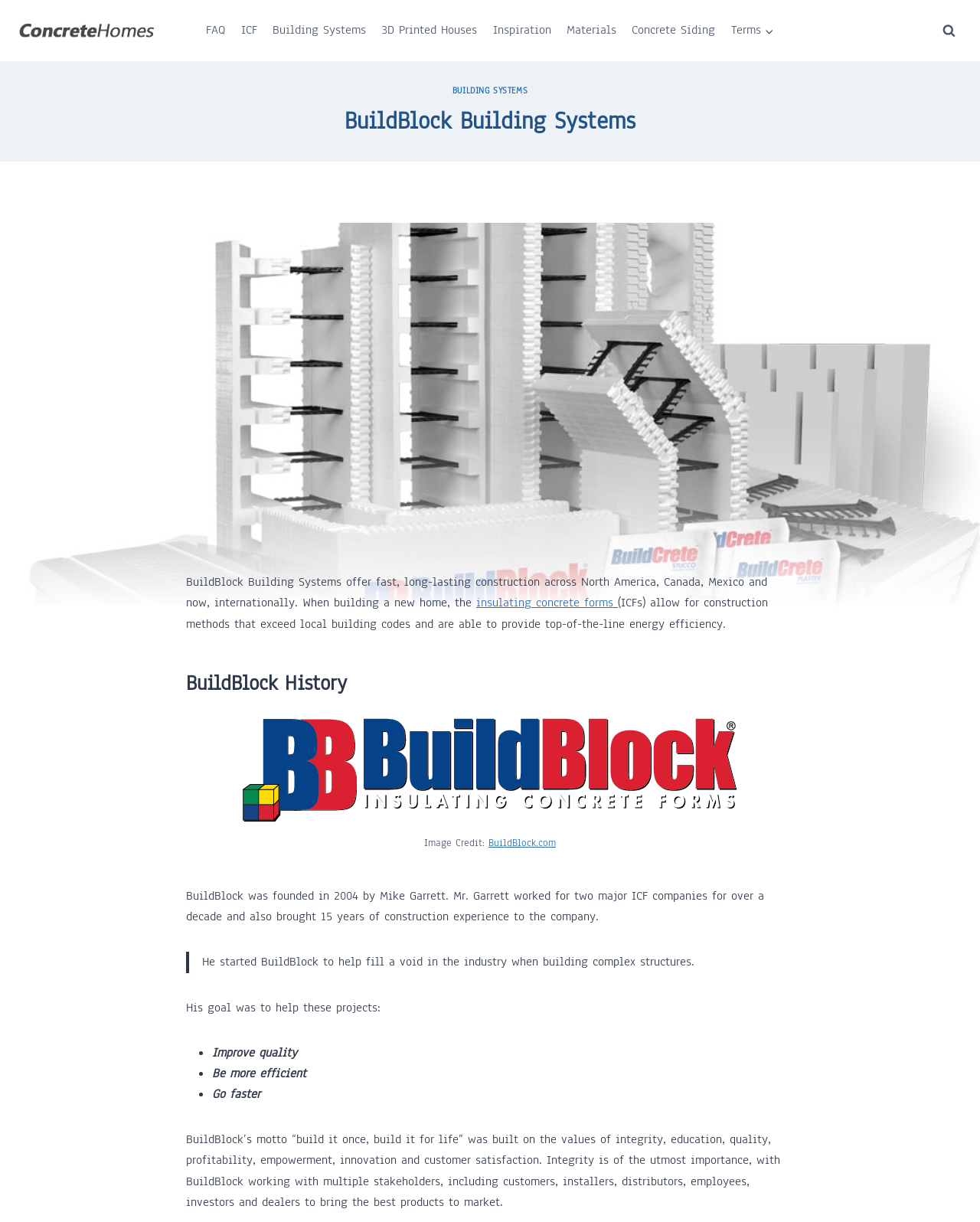Locate the bounding box coordinates of the element you need to click to accomplish the task described by this instruction: "Explore the 3D Printed Houses option".

[0.381, 0.01, 0.495, 0.04]